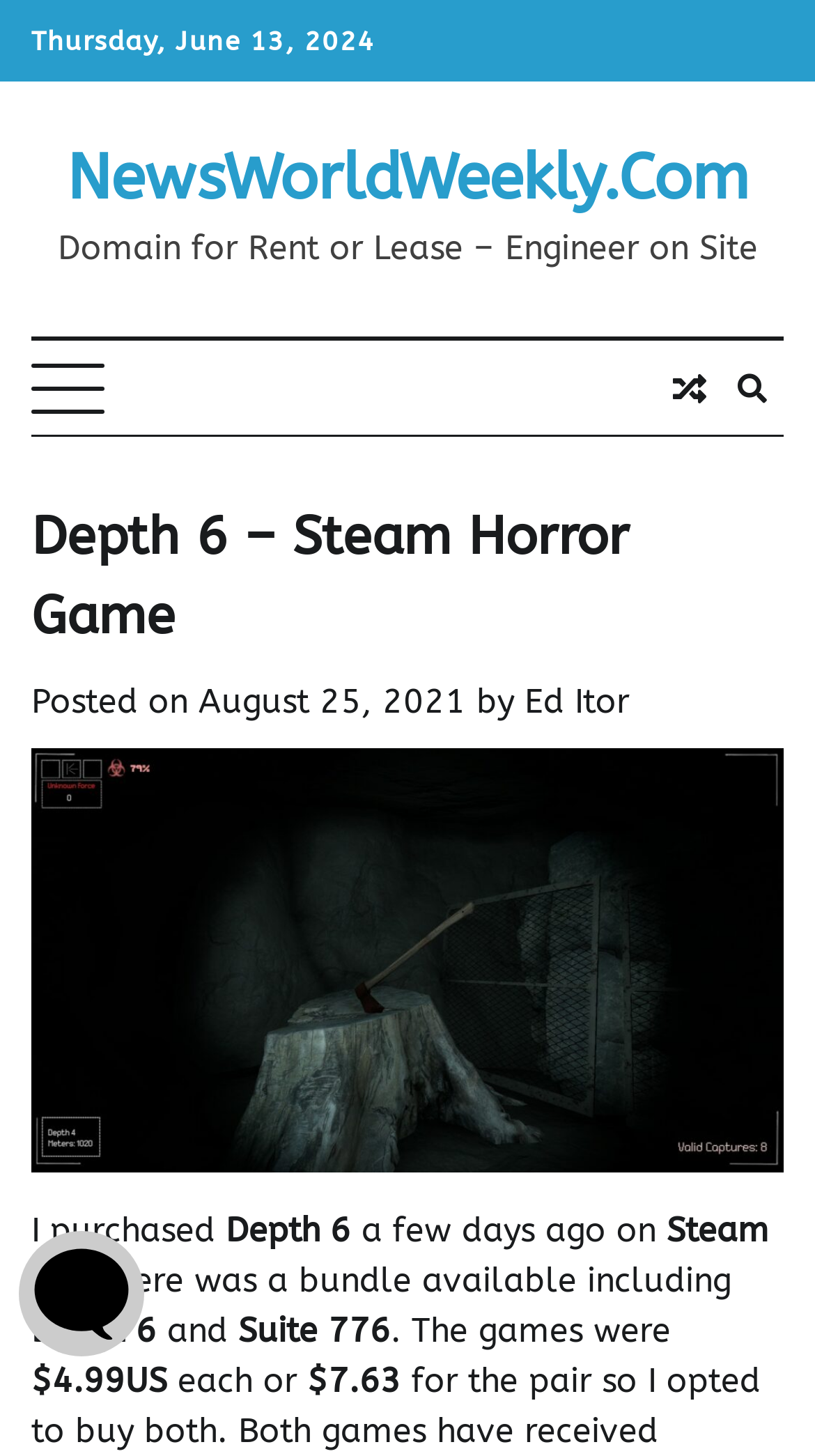Please answer the following question using a single word or phrase: 
What is the total price of the bundle?

$7.63